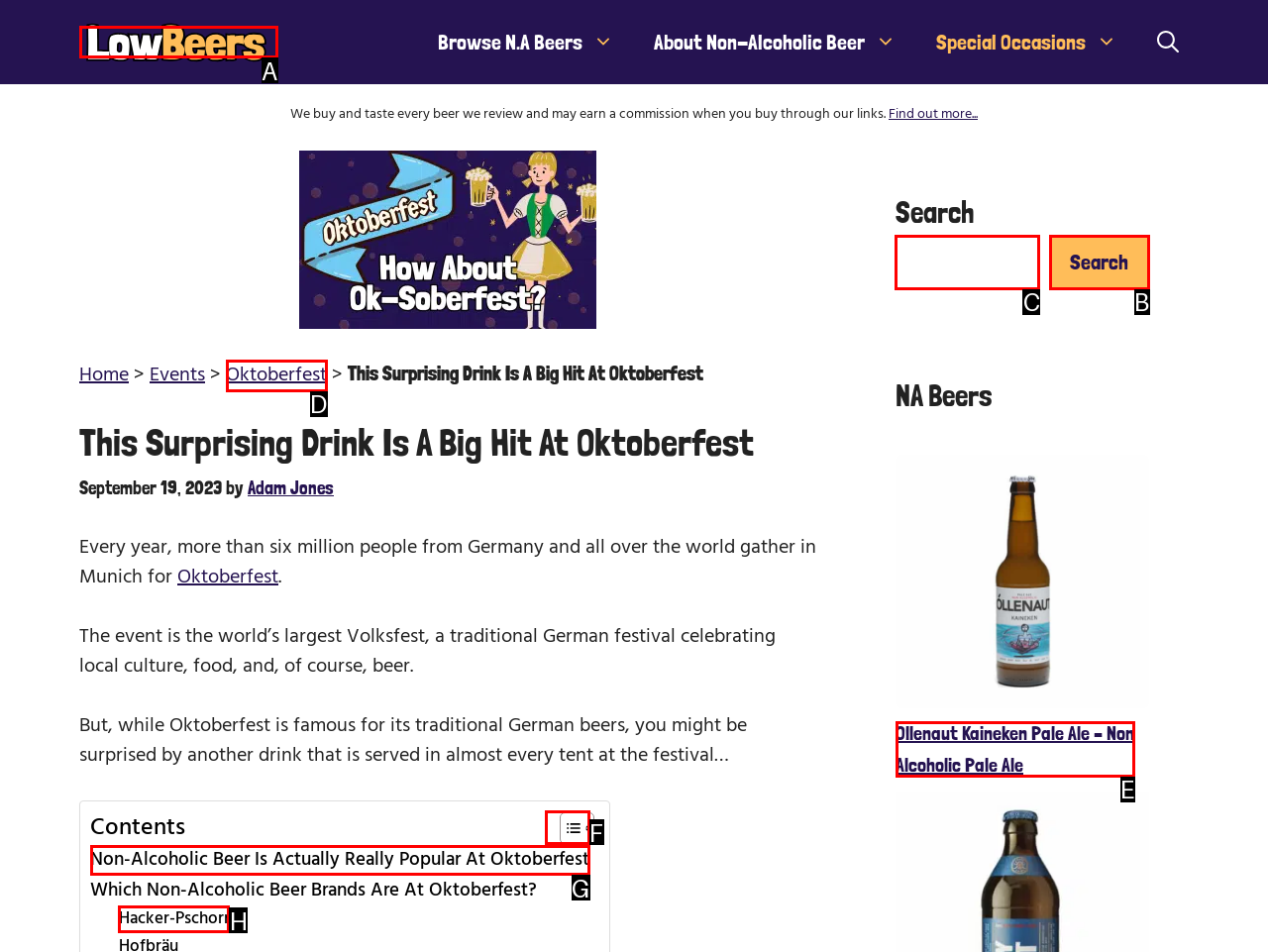Identify the correct lettered option to click in order to perform this task: Search for something. Respond with the letter.

C